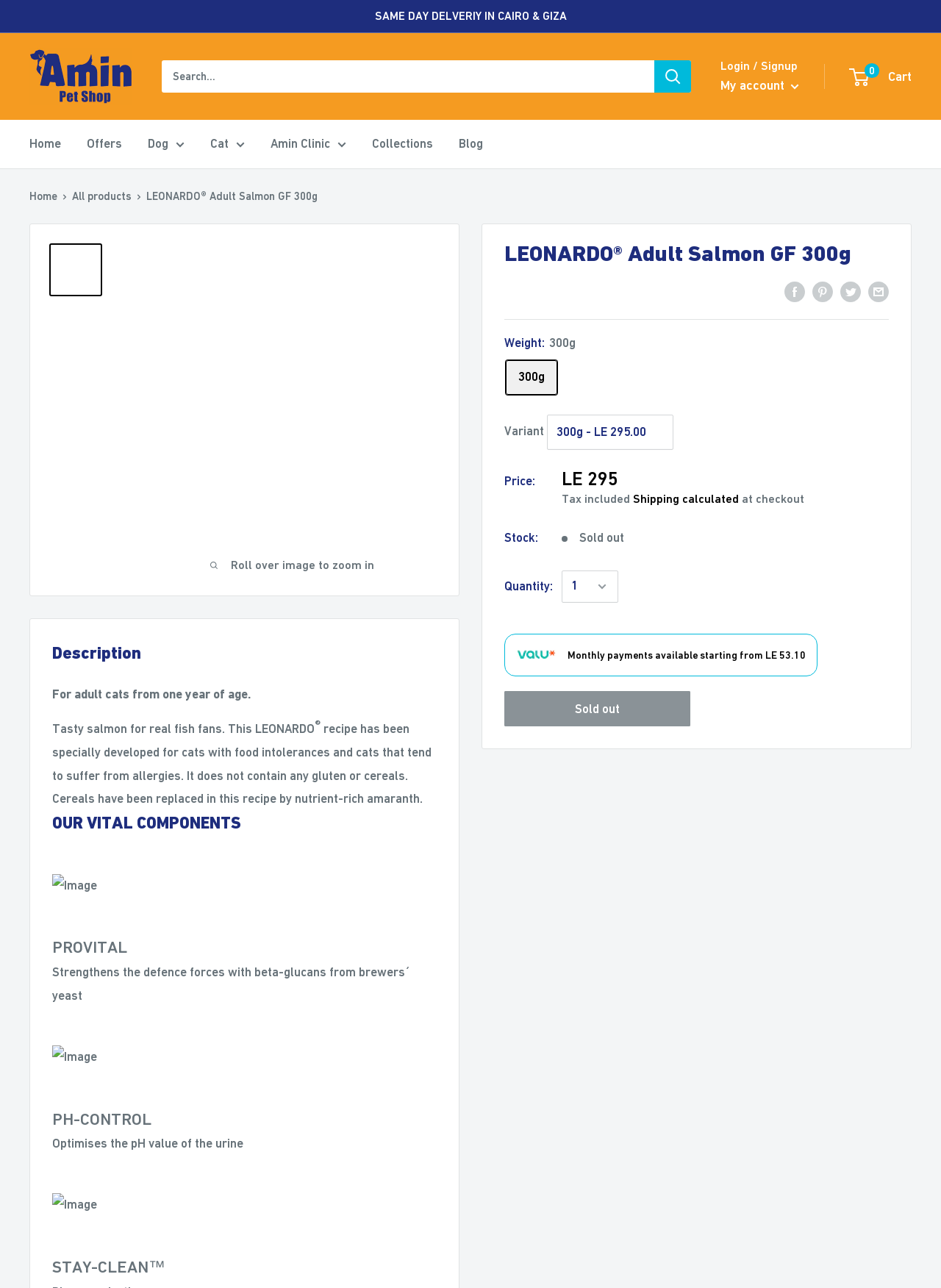Identify the bounding box coordinates of the specific part of the webpage to click to complete this instruction: "Log in to your account".

None